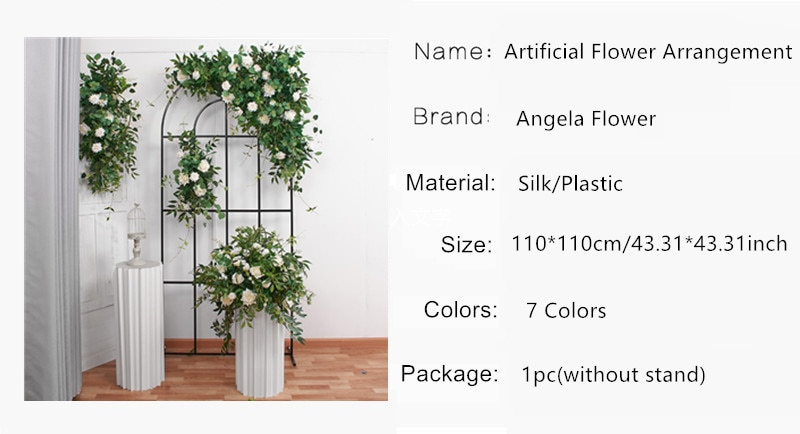Elaborate on the image with a comprehensive description.

The image showcases a beautifully arranged artificial flower setup, designed for various decor purposes. This arrangement features lush greenery and delicate blooms that imitate the elegance and beauty of natural flowers. 

Key details of the product include:

- **Name:** Artificial Flower Arrangement
- **Brand:** Angela Flower
- **Material:** Crafted from silk and plastic, ensuring a realistic appearance that mimics real plants while providing durability.
- **Size:** Measures 110x110 cm (43.31 x 43.31 inches), making it a versatile choice for both indoor and outdoor settings.
- **Colors:** Available in seven vibrant colors, allowing customization to match various decor styles.
- **Package:** Comes as a single piece without a stand, allowing for creative arrangement options. 

This stunning floral decor is ideal for events such as weddings, parties, or home decor, offering both convenience and aesthetic appeal with minimal maintenance required.